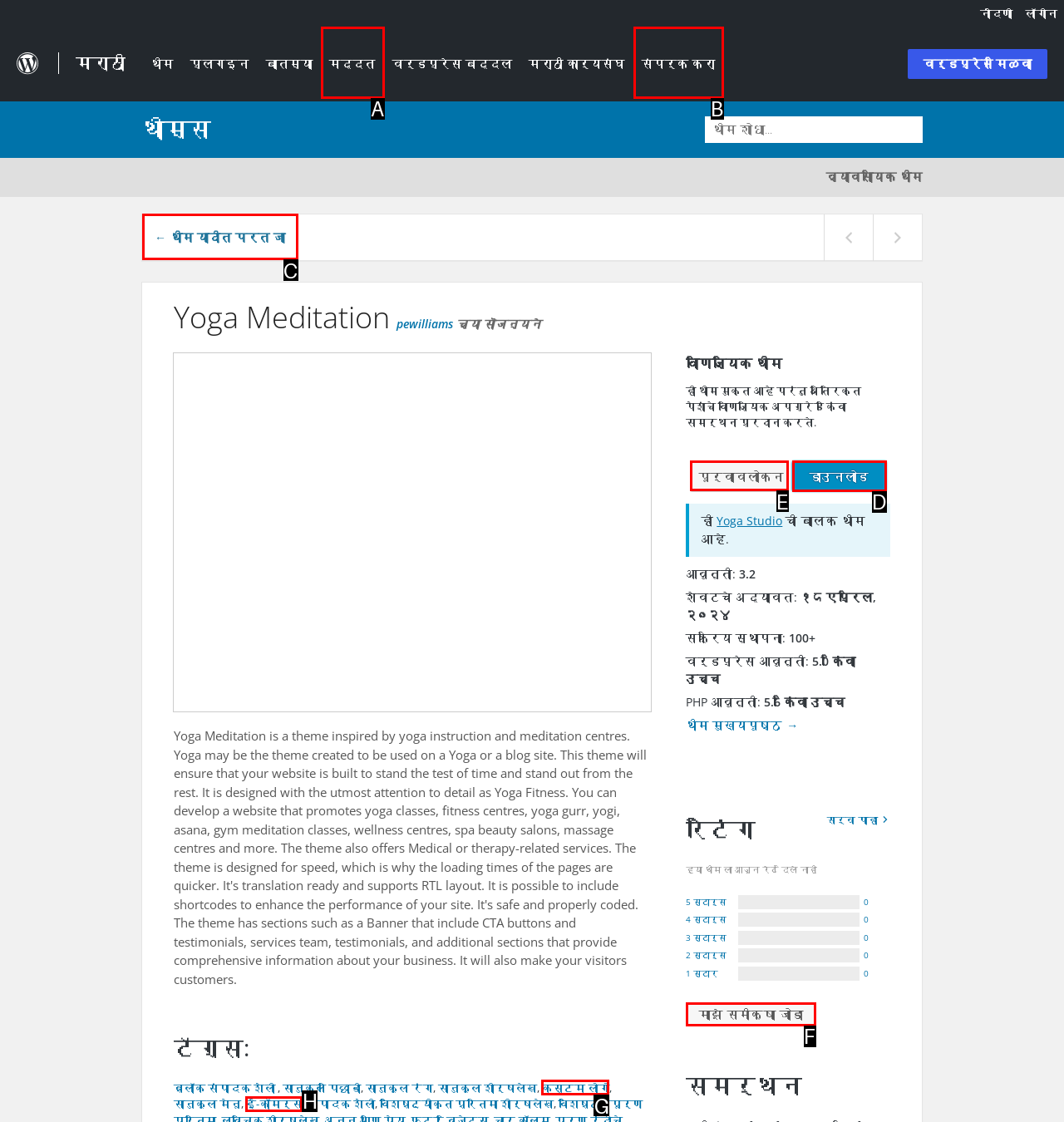Identify the letter of the option that should be selected to accomplish the following task: read education programs. Provide the letter directly.

None